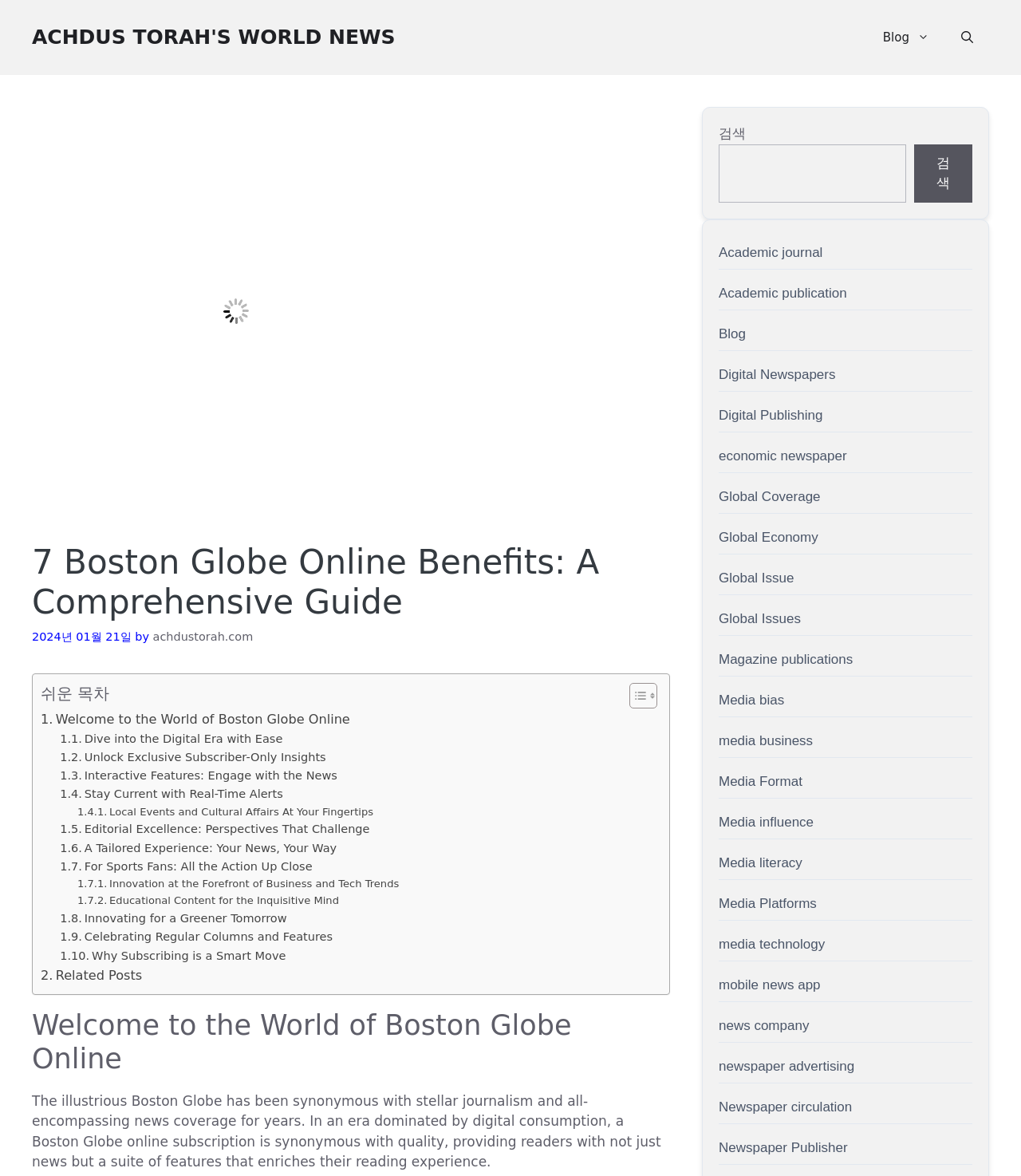Locate the bounding box coordinates of the UI element described by: "Digital Publishing". The bounding box coordinates should consist of four float numbers between 0 and 1, i.e., [left, top, right, bottom].

[0.704, 0.346, 0.806, 0.359]